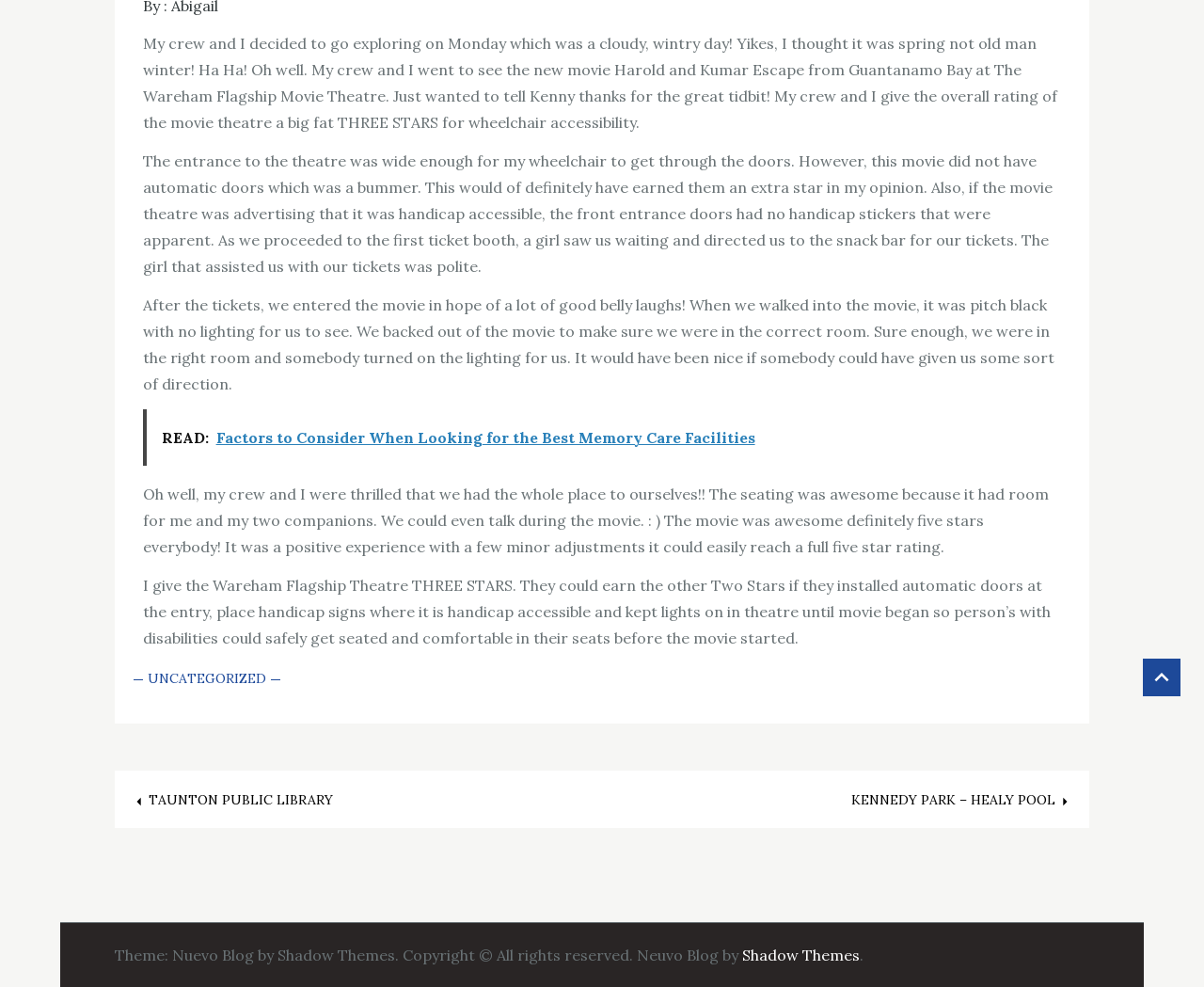Identify the bounding box of the UI element that matches this description: "Kennedy Park – Healy Pool".

[0.707, 0.802, 0.892, 0.819]